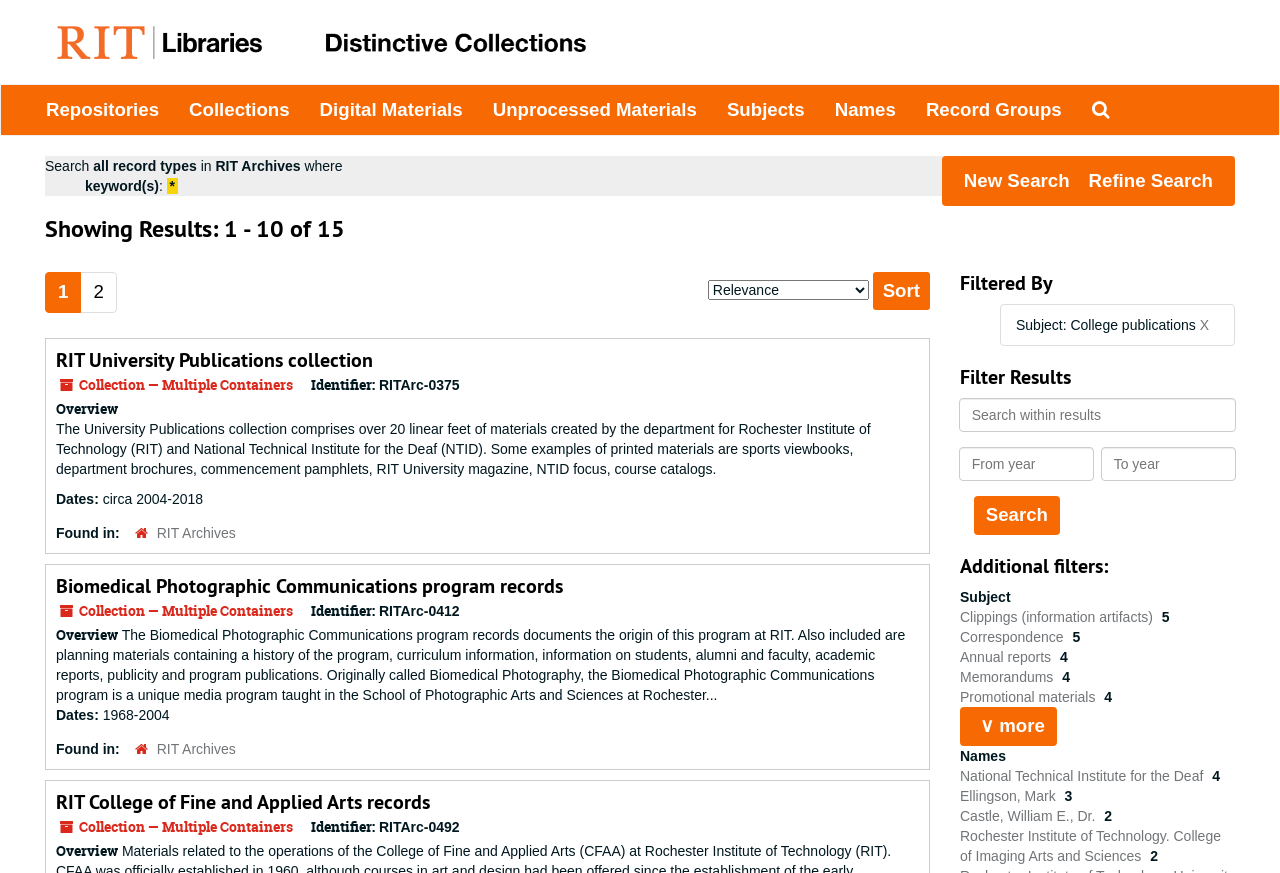Answer the question below with a single word or a brief phrase: 
How many pages of results are there?

At least 2